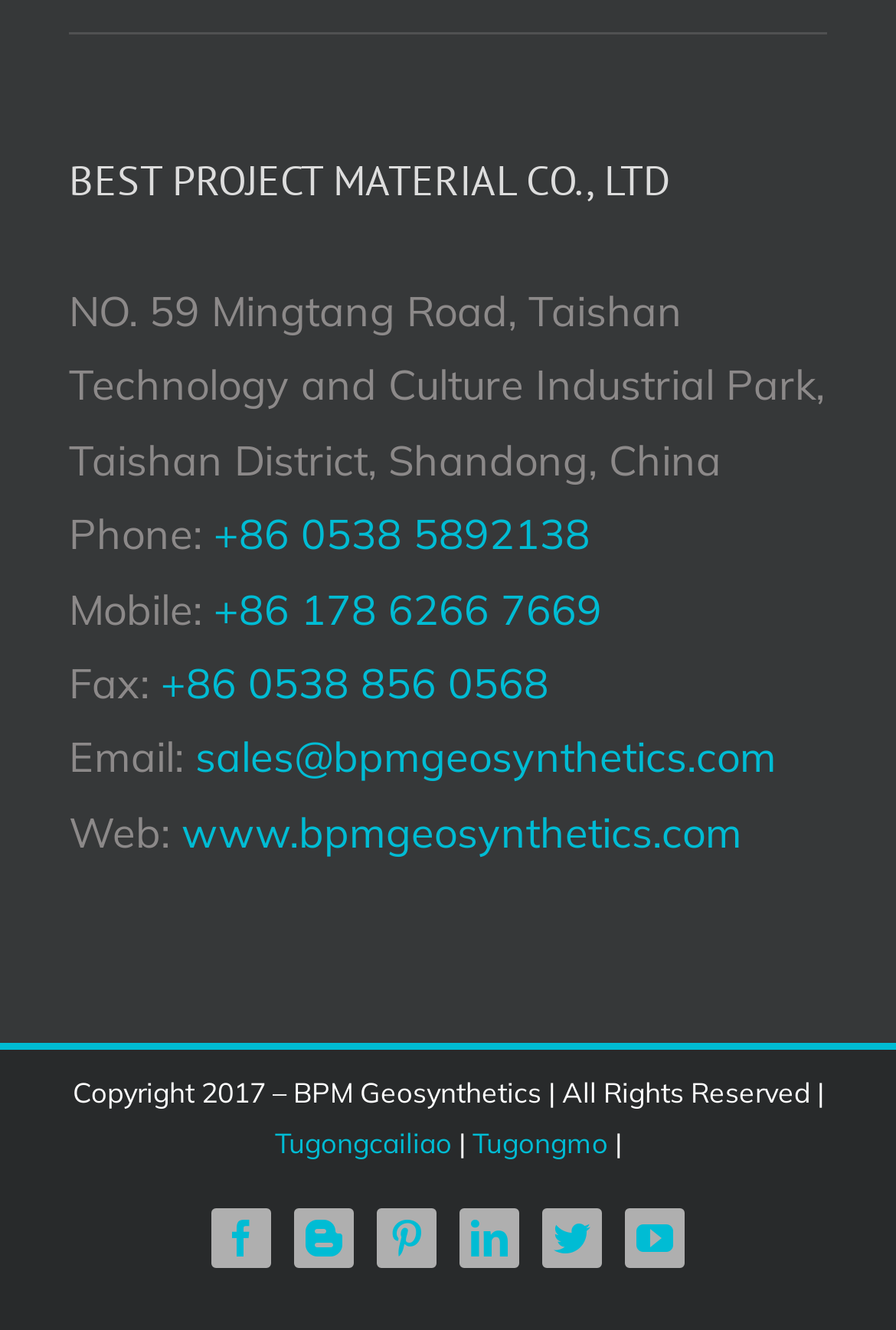Find the bounding box coordinates for the UI element that matches this description: "Pinterest".

[0.421, 0.909, 0.487, 0.954]